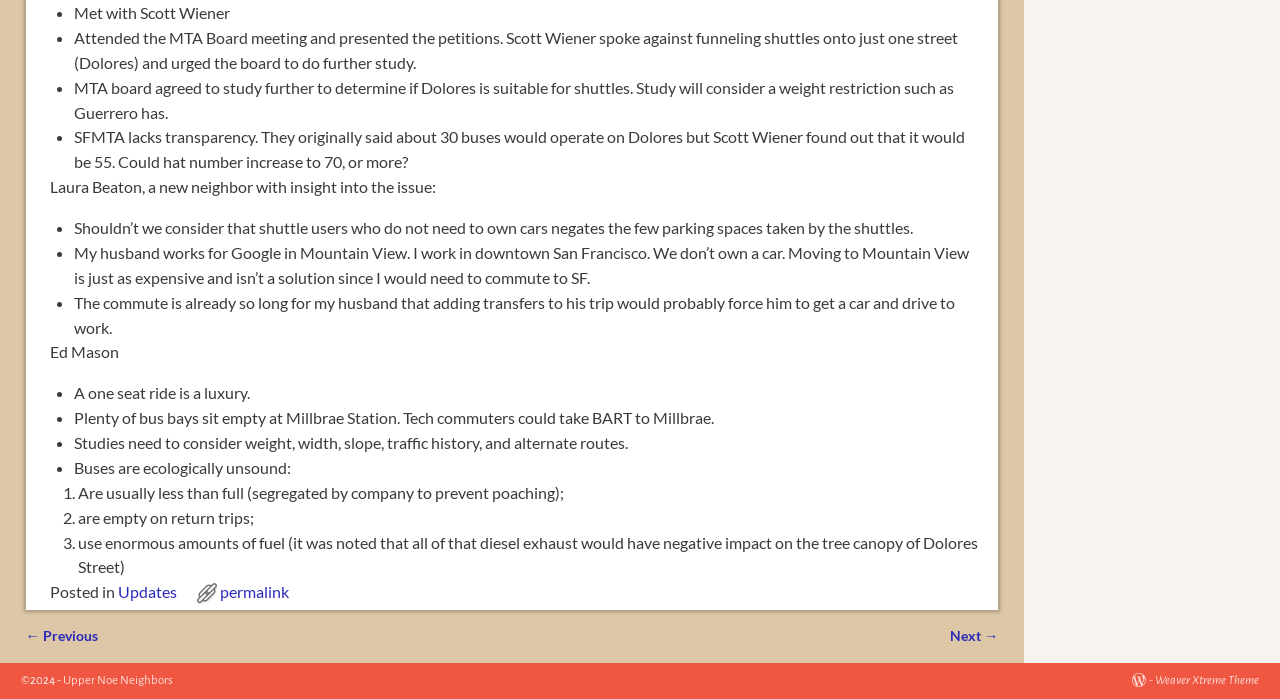Predict the bounding box coordinates for the UI element described as: "← Previous". The coordinates should be four float numbers between 0 and 1, presented as [left, top, right, bottom].

[0.02, 0.897, 0.077, 0.921]